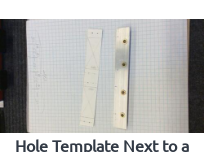Use a single word or phrase to answer this question: 
What type of application is the setup related to?

Aviation